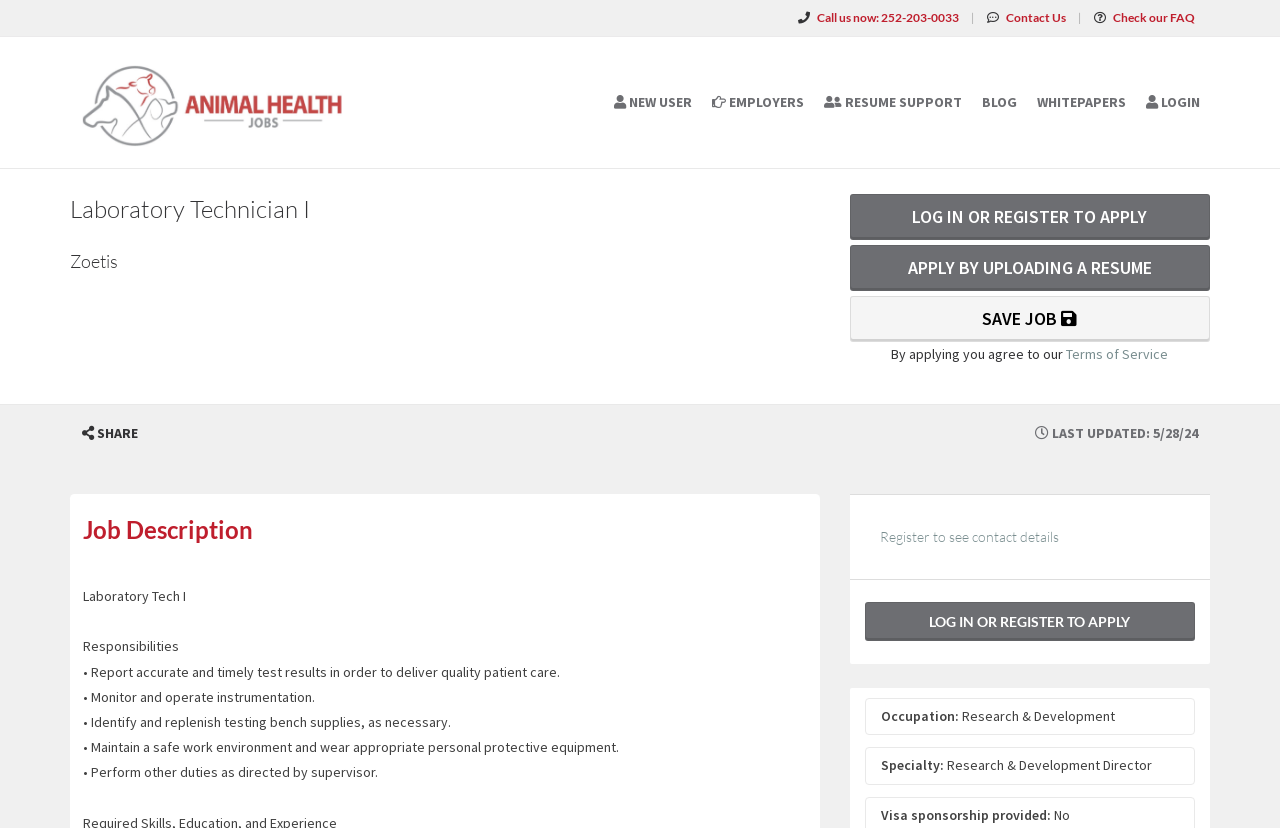Answer the question below with a single word or a brief phrase: 
What is the company name of the job posting?

Zoetis